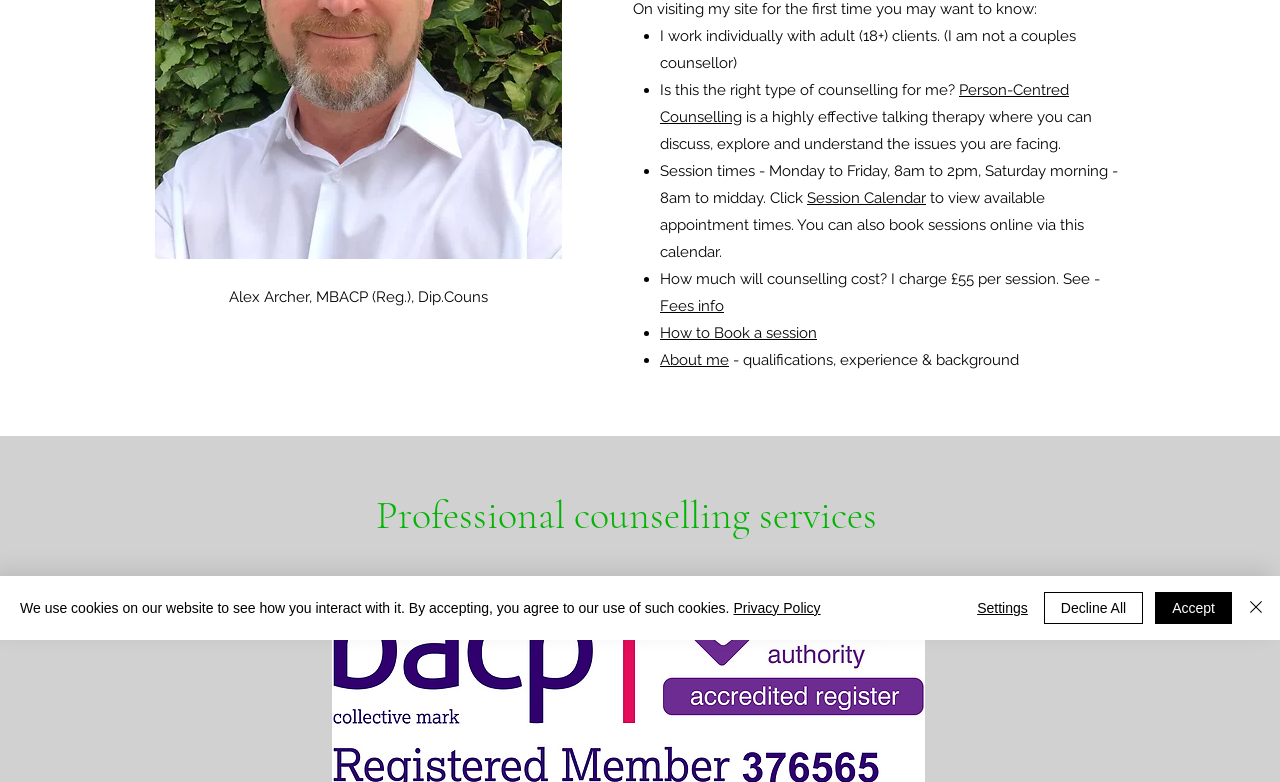Find the bounding box coordinates for the UI element that matches this description: "Accept".

[0.902, 0.757, 0.962, 0.798]